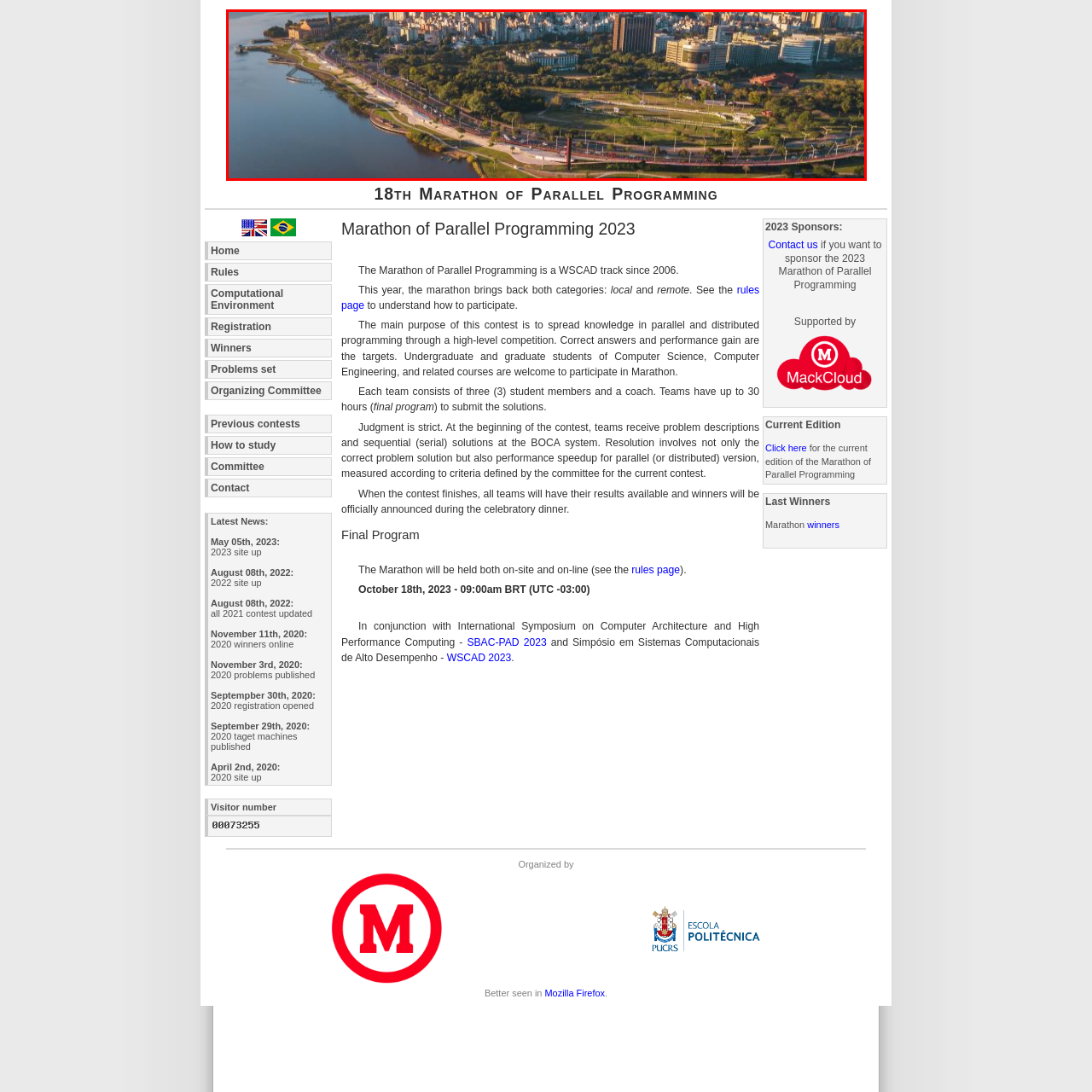What is the significance of this location?
Observe the image inside the red-bordered box and offer a detailed answer based on the visual details you find.

The caption implies that this location is likely to be a significant spot for outdoor events or community gathering spaces, possibly due to its scenic views, accessibility, and proximity to the city's urban life, making it an ideal location for events like the 'Marathon of Parallel Programming'.